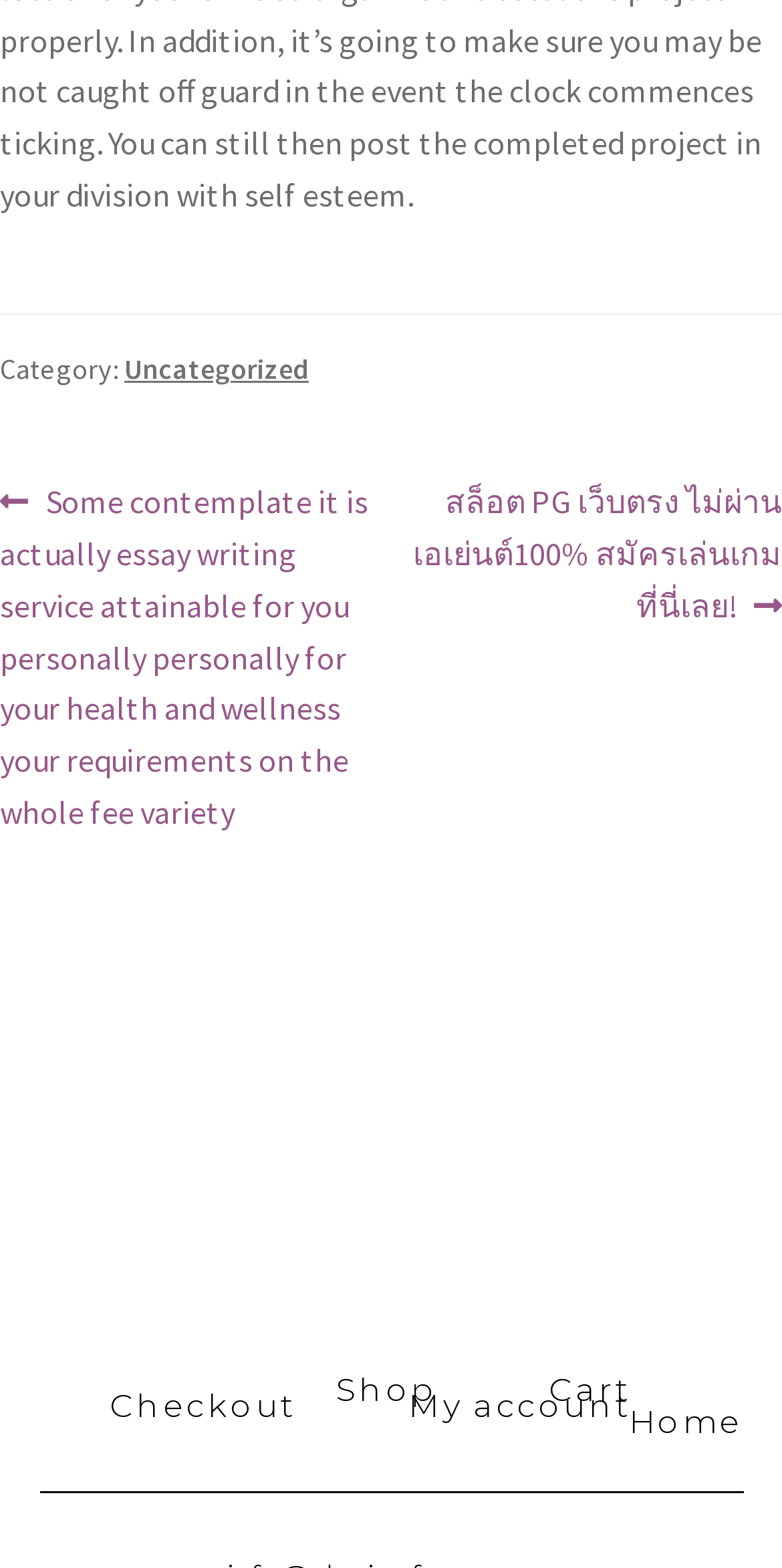Please provide a one-word or phrase answer to the question: 
How many navigation links are available?

5